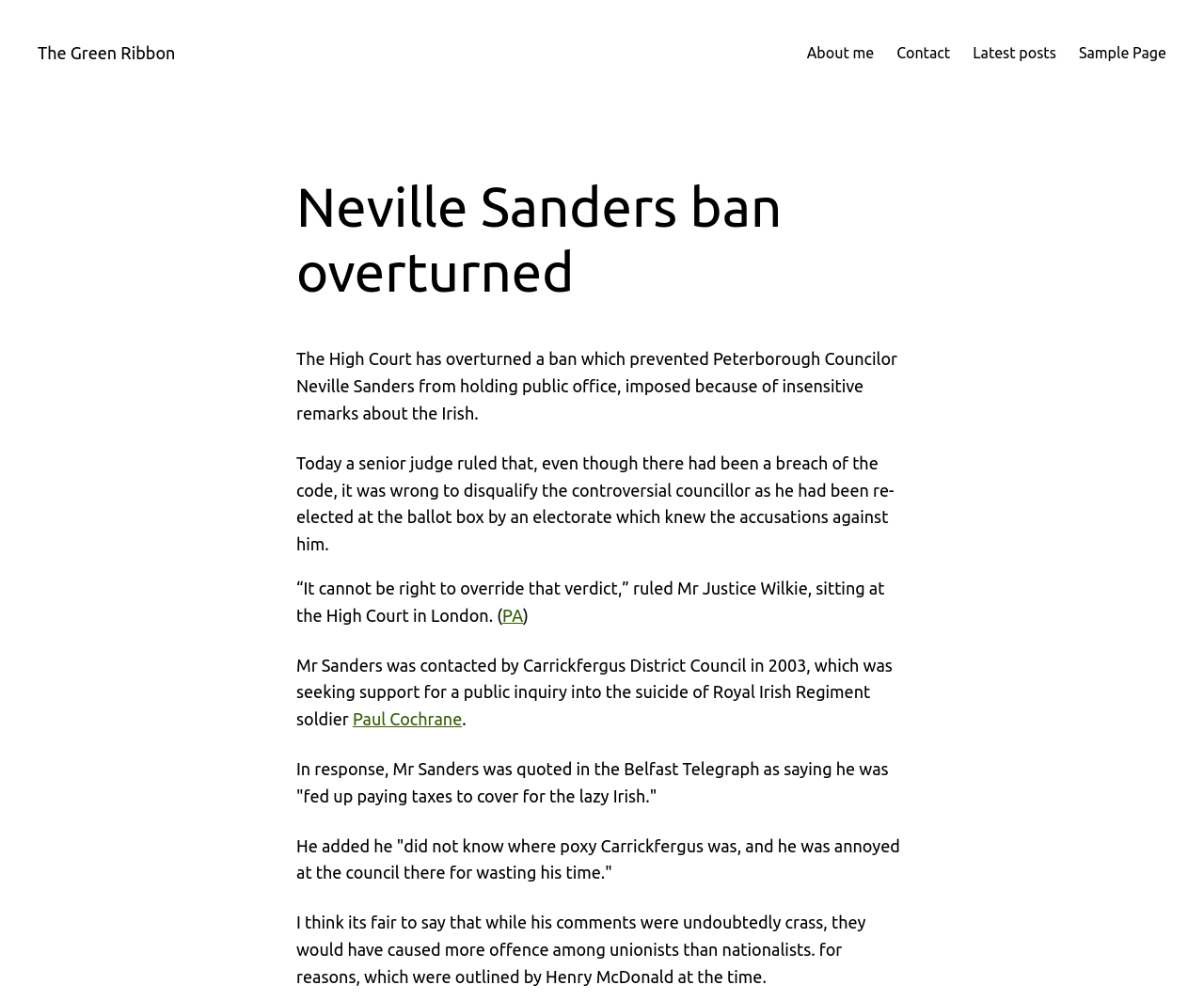Provide an in-depth caption for the webpage.

The webpage is about Neville Sanders, a Peterborough Councilor, who had a ban overturned by the High Court. The page has a heading "Neville Sanders ban overturned" at the top center. Below the heading, there is a paragraph of text that explains the context of the ban, stating that it was imposed due to insensitive remarks about the Irish made by Sanders.

To the top right, there are five links: "The Green Ribbon", "About me", "Contact", "Latest posts", and "Sample Page", which are likely navigation links. 

The main content of the page is divided into sections. The first section is a blockquote that contains two paragraphs of text. The first paragraph explains the High Court's ruling, stating that the ban was wrong despite Sanders' breach of the code. The second paragraph quotes Mr. Justice Wilkie's ruling. There is a link to "PA" within the blockquote.

Below the blockquote, there are three paragraphs of text that provide more context about Sanders' remarks and the controversy surrounding them. The first paragraph mentions Sanders' response to Carrickfergus District Council's inquiry, and there is a link to "Paul Cochrane" within the paragraph. The second and third paragraphs quote Sanders' comments, which were deemed offensive.

Overall, the webpage appears to be a news article or blog post discussing the controversy surrounding Neville Sanders and the overturning of his ban.